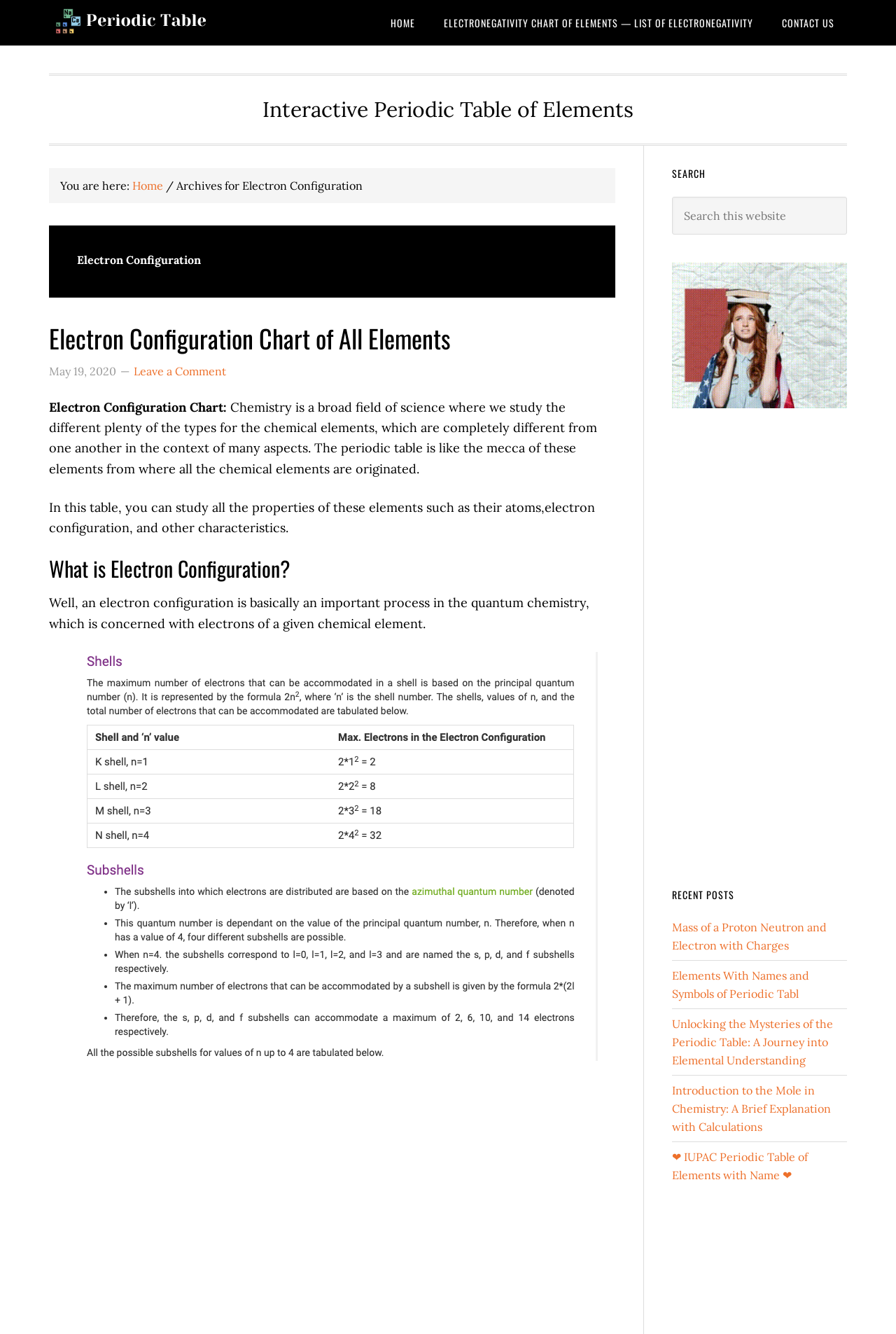Determine the bounding box coordinates of the clickable region to carry out the instruction: "Read recent posts".

[0.75, 0.667, 0.945, 0.675]